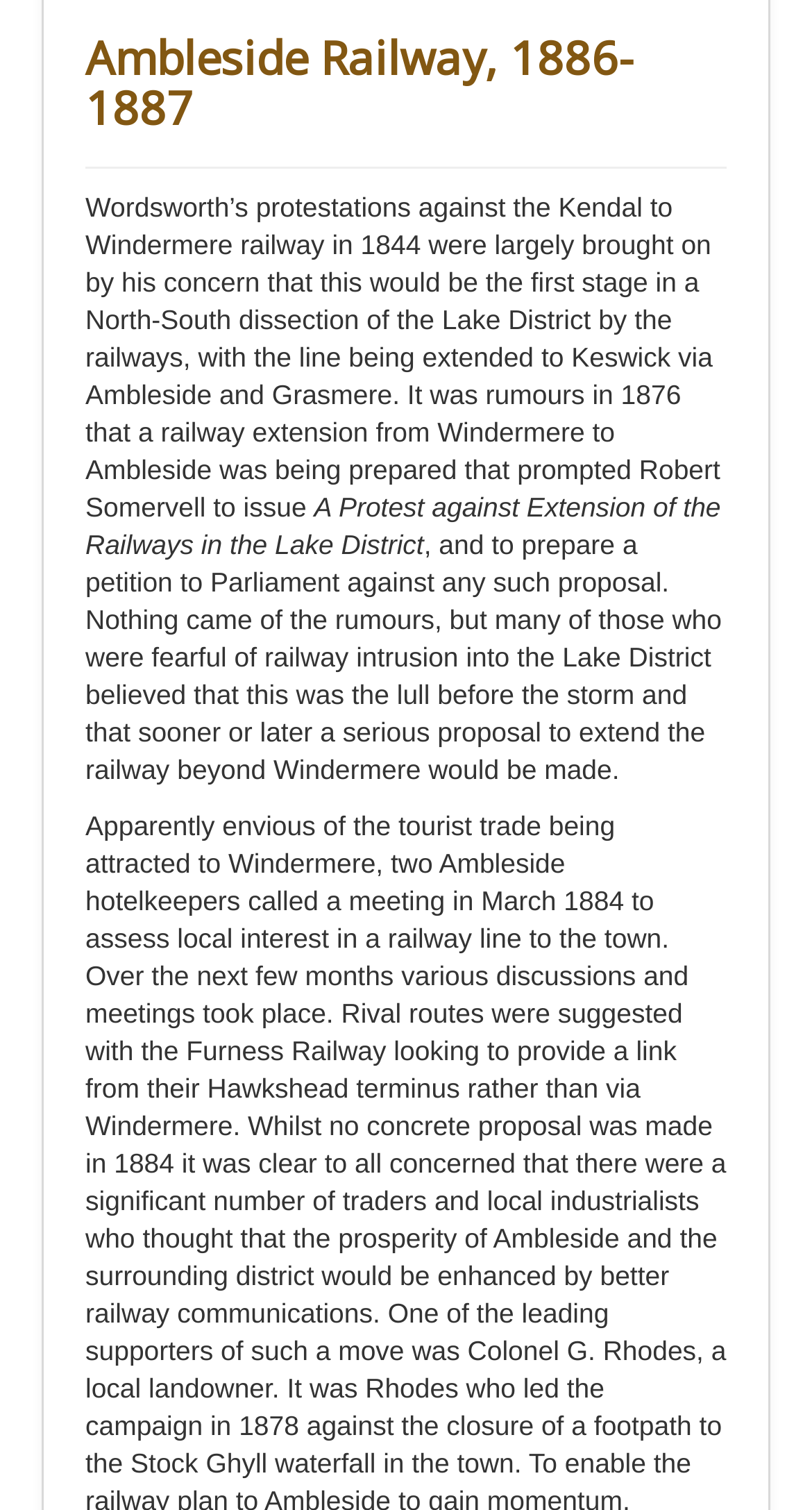Using the provided element description, identify the bounding box coordinates as (top-left x, top-left y, bottom-right x, bottom-right y). Ensure all values are between 0 and 1. Description: Sources of Information on HDR

[0.105, 0.407, 0.895, 0.451]